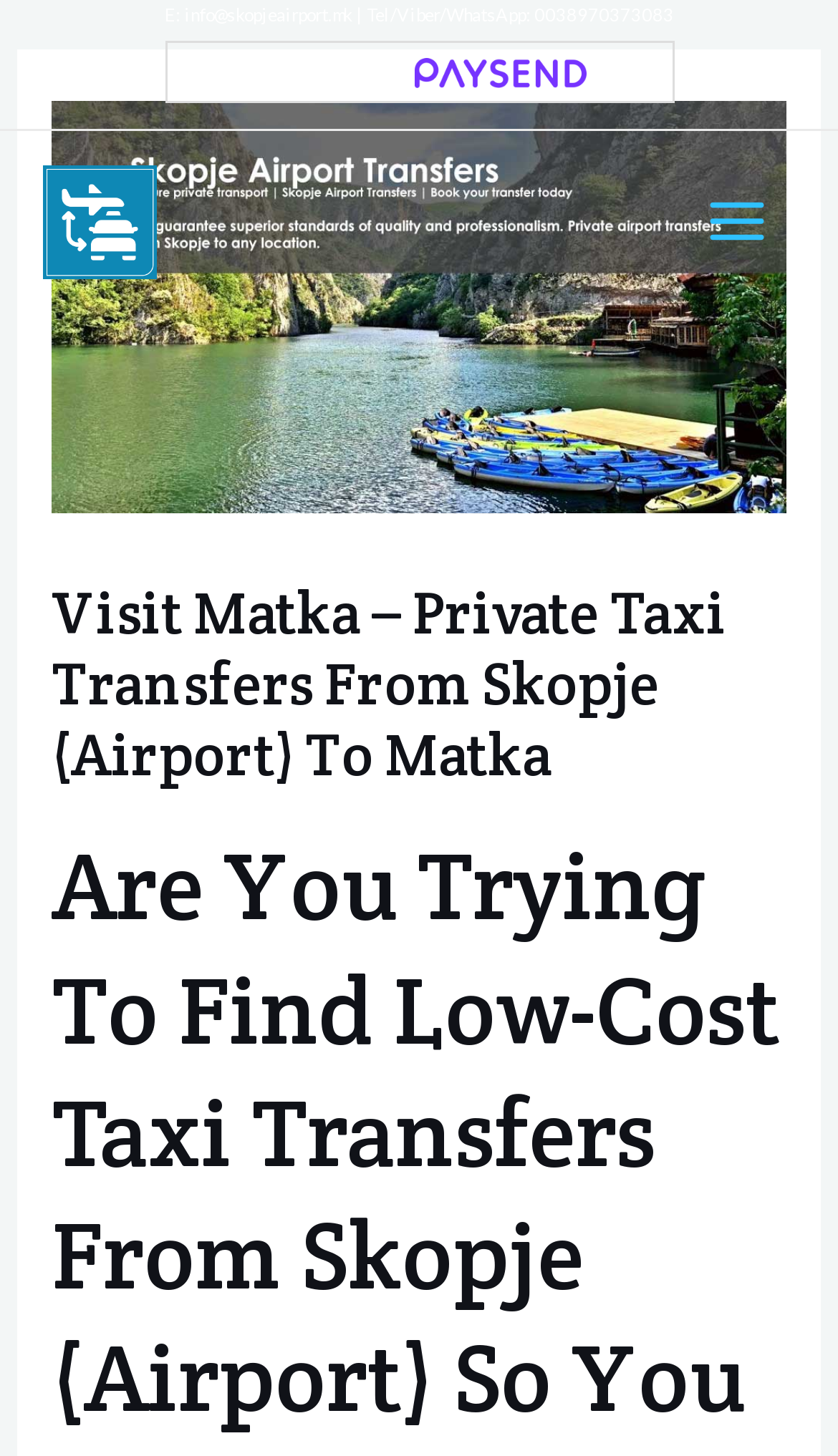Is online payment possible?
Could you answer the question with a detailed and thorough explanation?

I found the information about online payment by looking at the table on the webpage. One of the table cells mentions 'Online payments possible via ...', which indicates that online payment is an option.